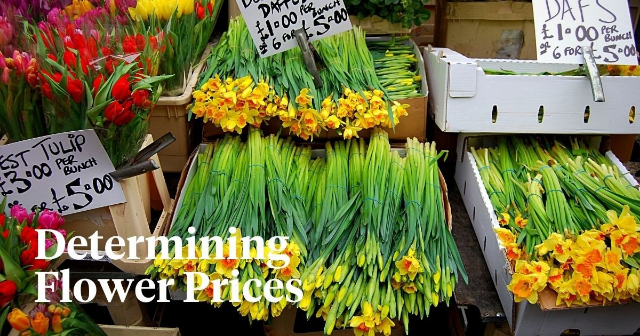Look at the image and give a detailed response to the following question: What is the theme of the visual representation?

The text overlay 'Determining Flower Prices' and the various pricing strategies displayed on the hand-written tags suggest that the image is meant to illustrate the impact of charm and prestige pricing on sales in the flower industry, inviting viewers to consider the psychological effects of pricing on consumer choices.